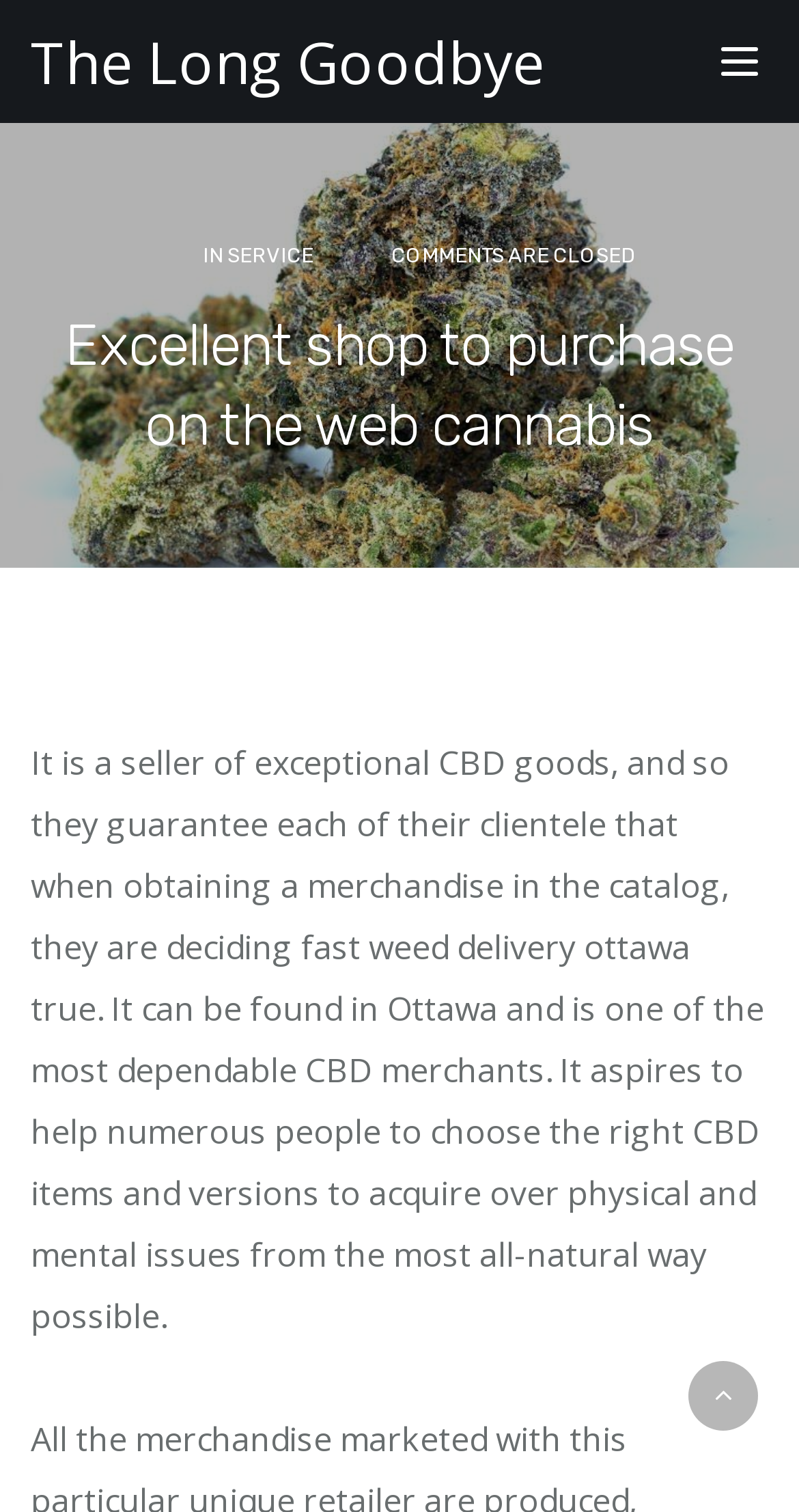Provide the bounding box coordinates of the HTML element described by the text: "Service".

[0.285, 0.161, 0.392, 0.178]